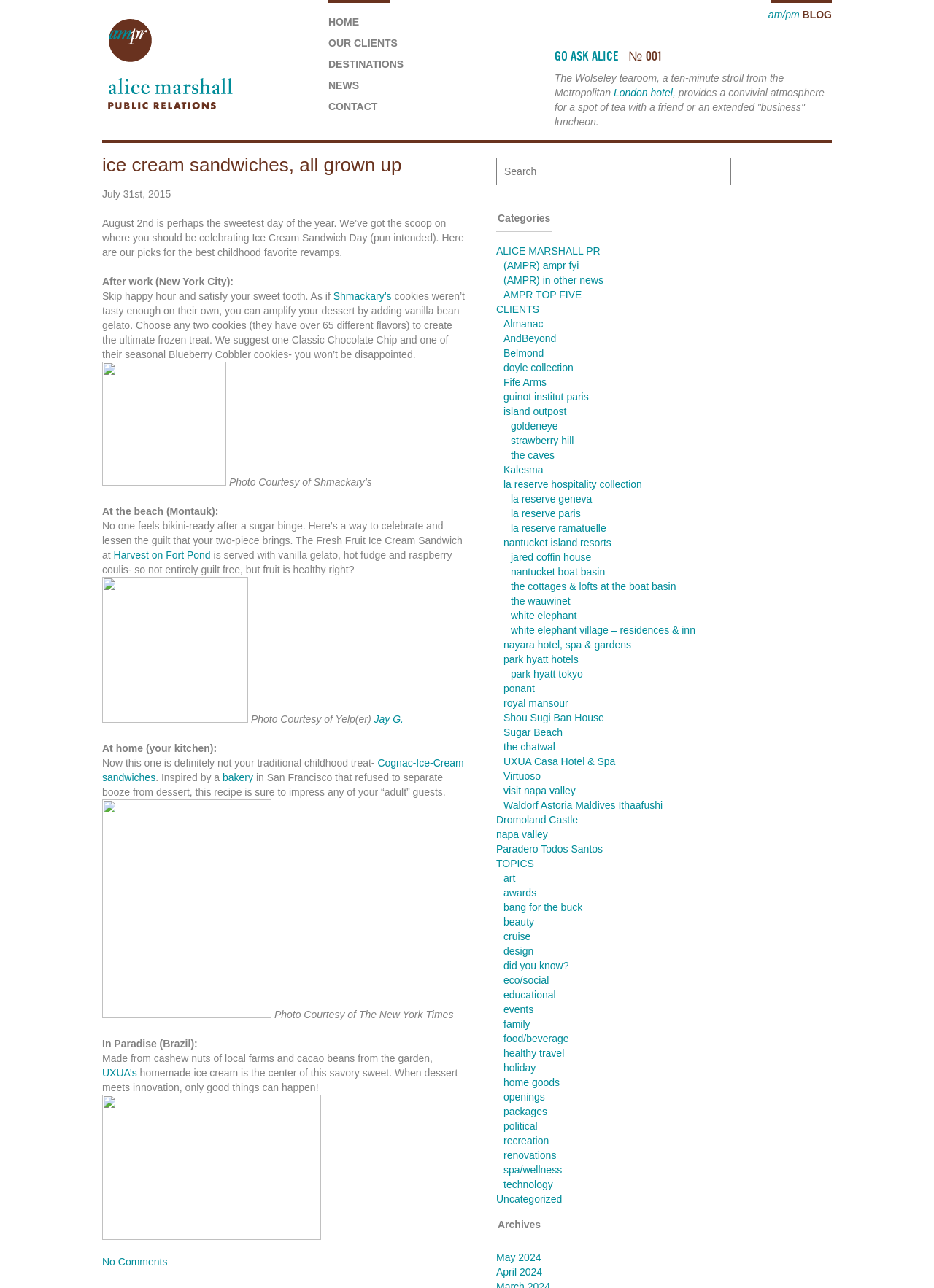Provide the bounding box coordinates of the area you need to click to execute the following instruction: "Check out UXUA’s homemade ice cream".

[0.109, 0.828, 0.147, 0.837]